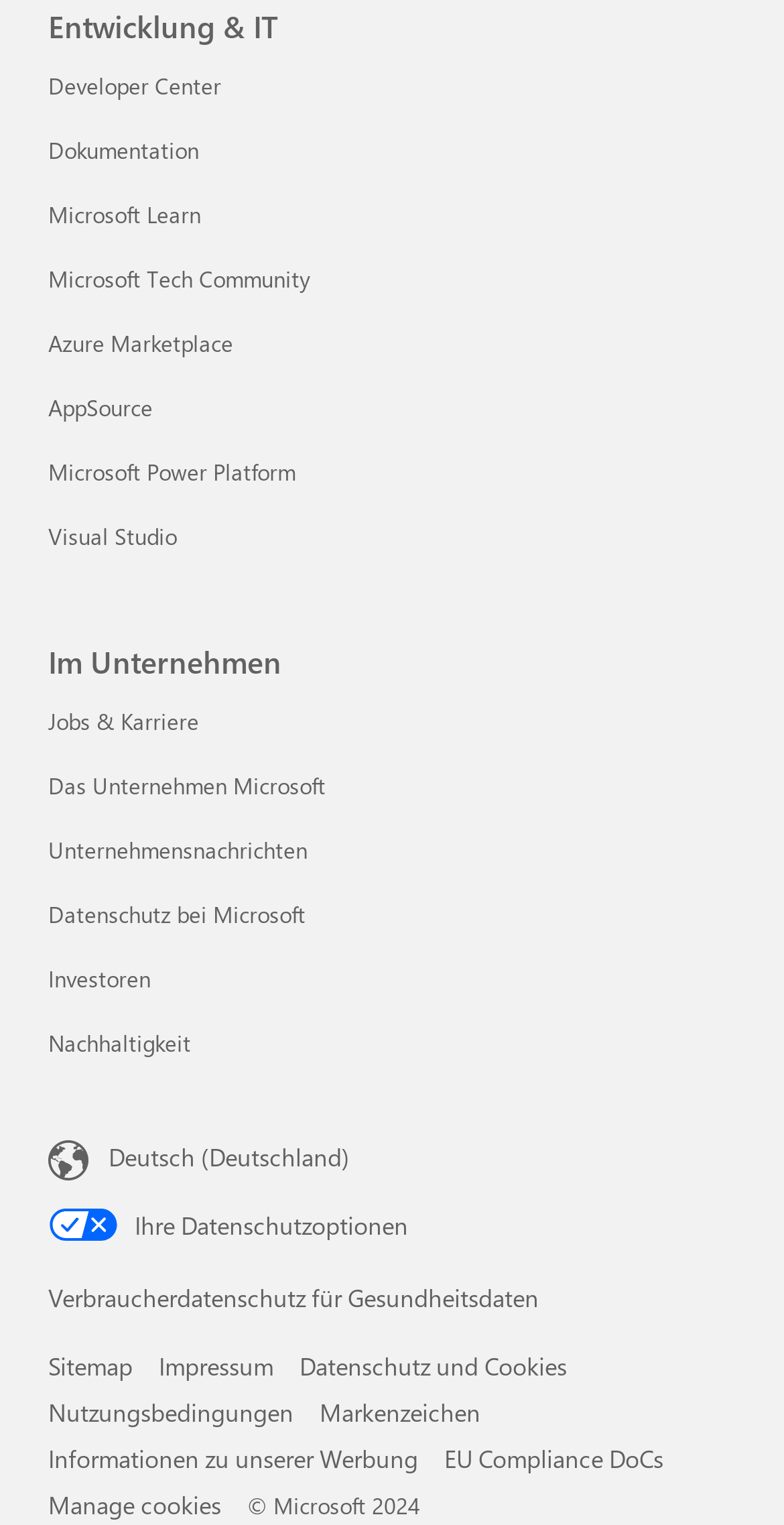Determine the bounding box coordinates of the section to be clicked to follow the instruction: "View Sitemap". The coordinates should be given as four float numbers between 0 and 1, formatted as [left, top, right, bottom].

[0.062, 0.885, 0.169, 0.906]